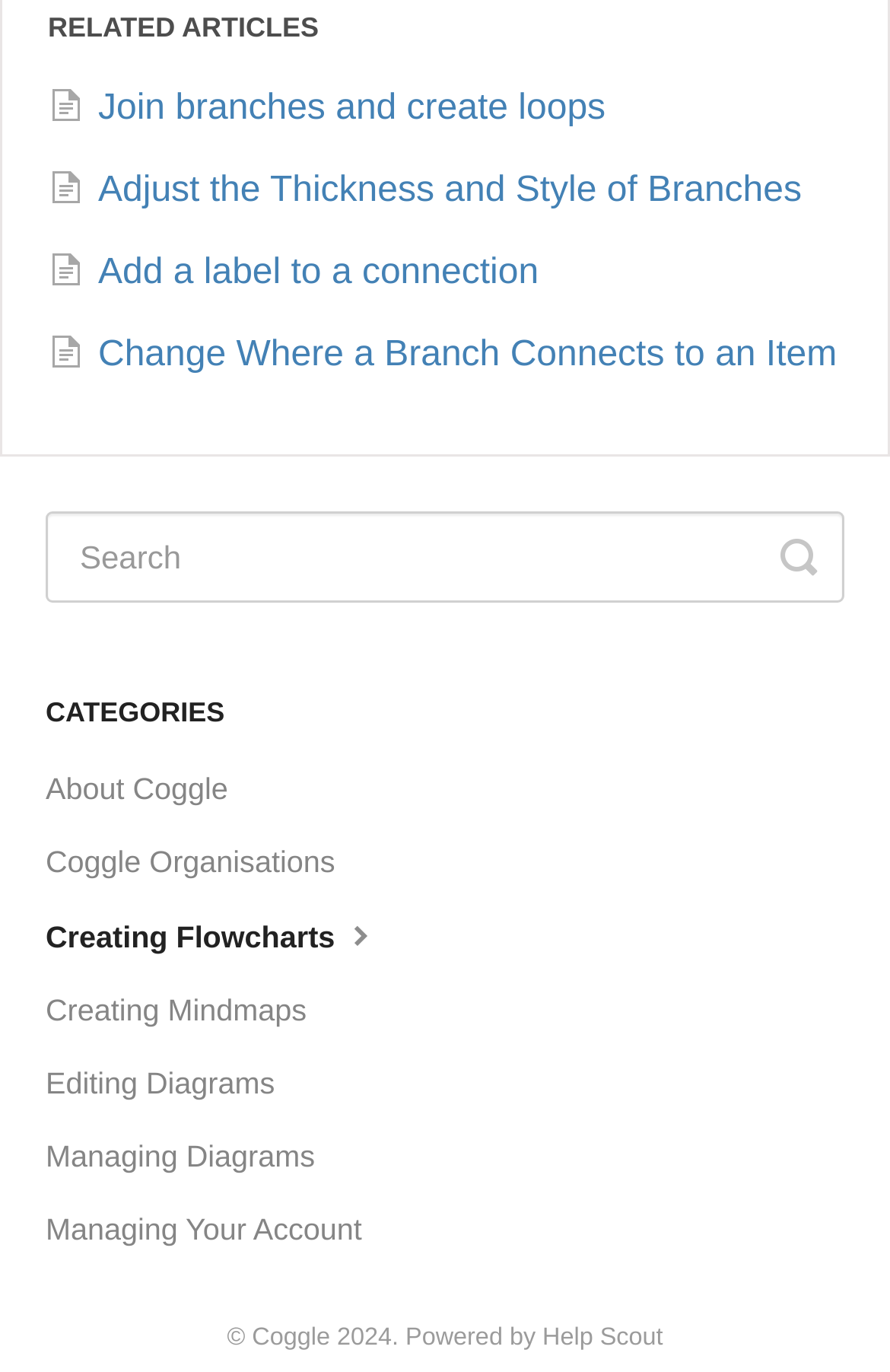What is the function of the button next to the search textbox?
Provide a short answer using one word or a brief phrase based on the image.

Toggle Search